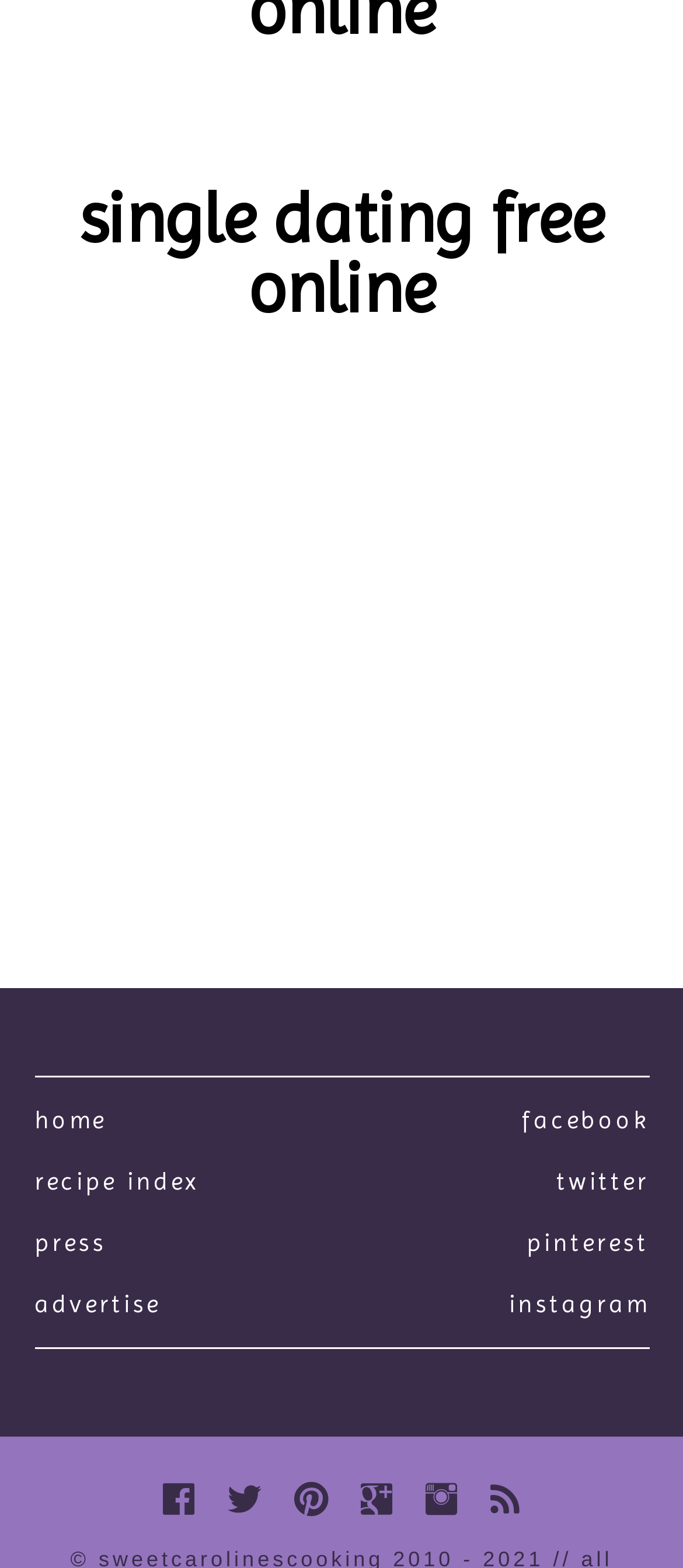What is the purpose of the icons at the bottom? Using the information from the screenshot, answer with a single word or phrase.

Unknown